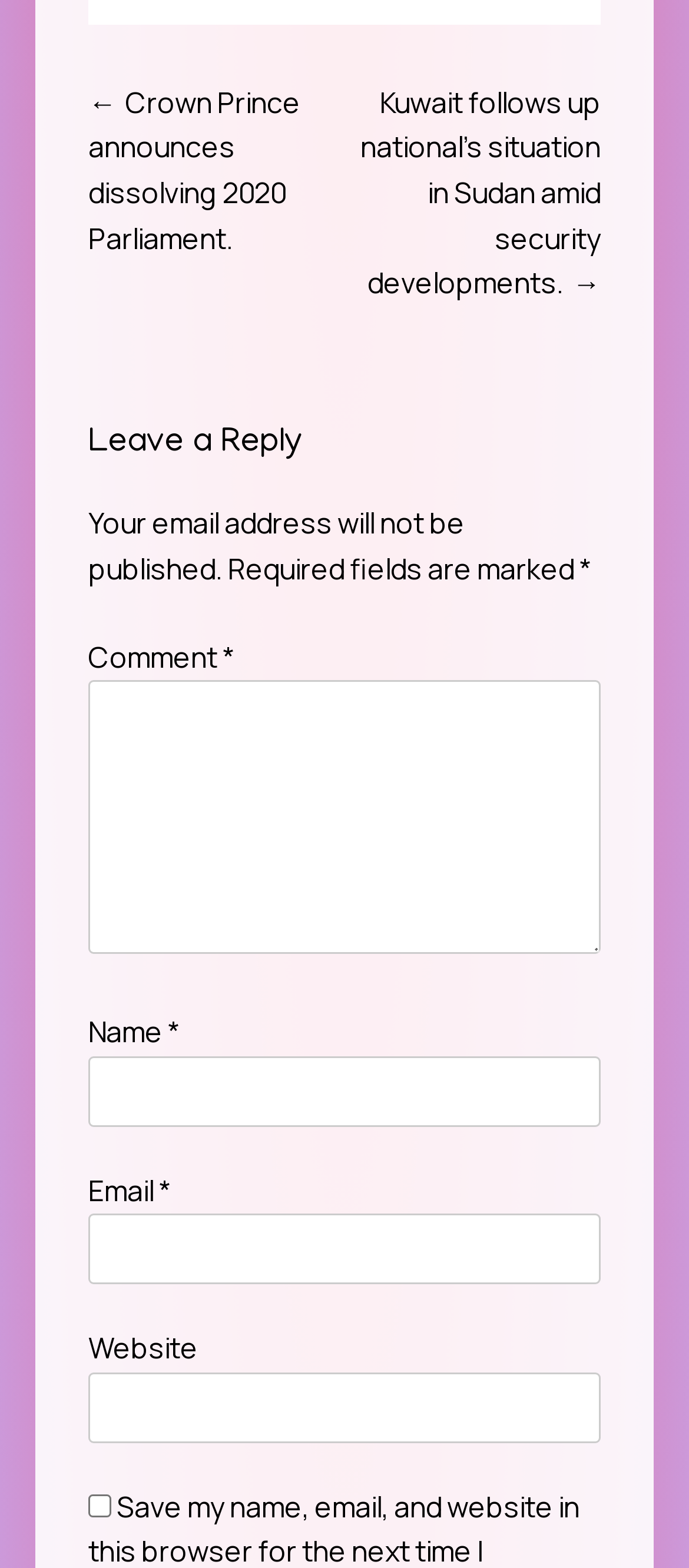What is required to leave a reply?
Look at the screenshot and give a one-word or phrase answer.

Name, Email, Comment